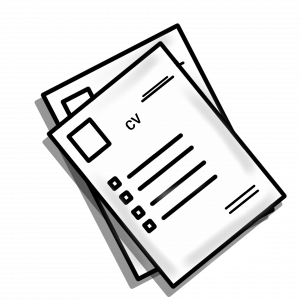Give a detailed account of the elements present in the image.

The image features a stylized representation of a curriculum vitae (CV) or resume, with a clean and professional layout. Prominently displayed at the top is the label "CV," indicating the document's purpose. The paper appears to have multiple sections, suggested by the presence of lines for listing information, and checkboxes that might be used for bullet points. This design emphasizes clarity and organization, reflecting best practices for creating an effective CV. The image aligns with advice on avoiding unnecessary titles and utilizing clear headings for each section, ensuring that it is easy to read and visually appealing to potential employers.